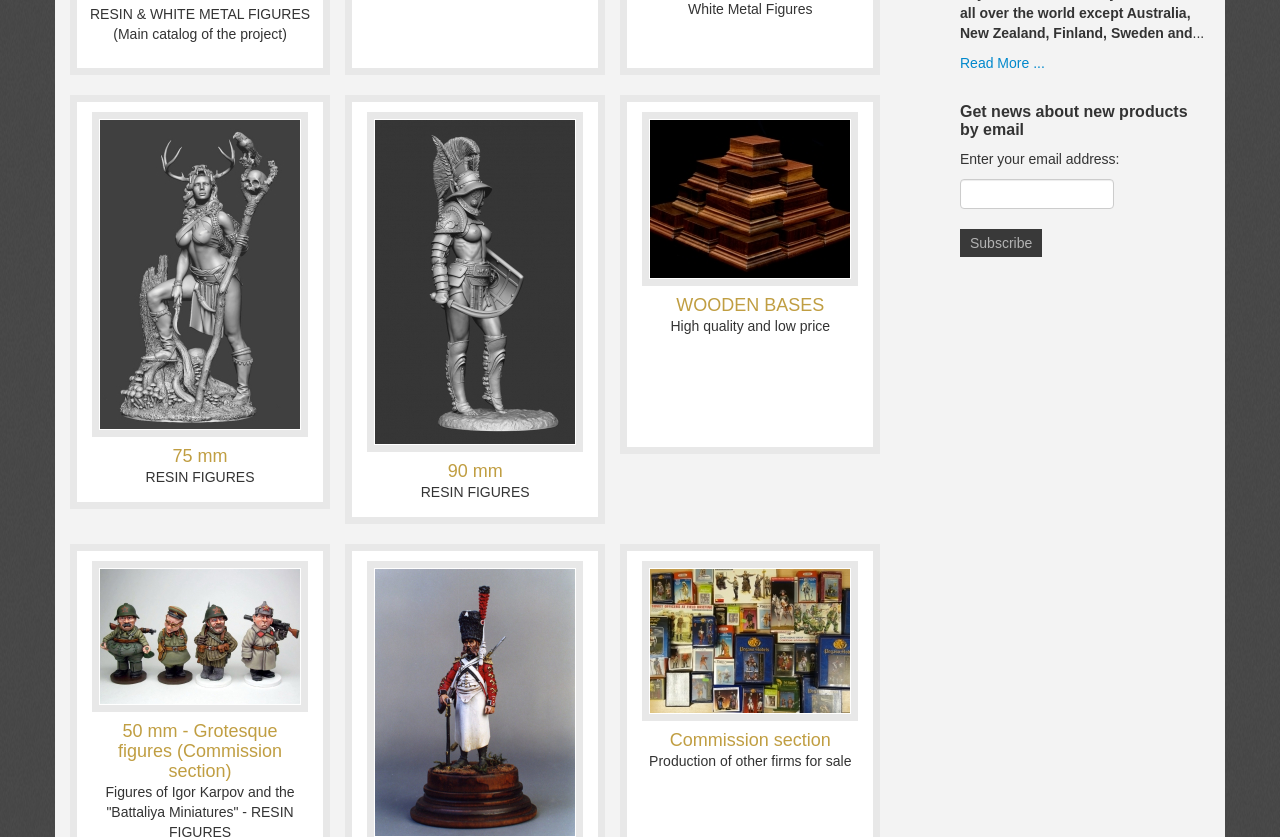Identify the bounding box for the described UI element: "alt="WOODEN BASES" title="WOODEN BASES"".

[0.502, 0.227, 0.671, 0.246]